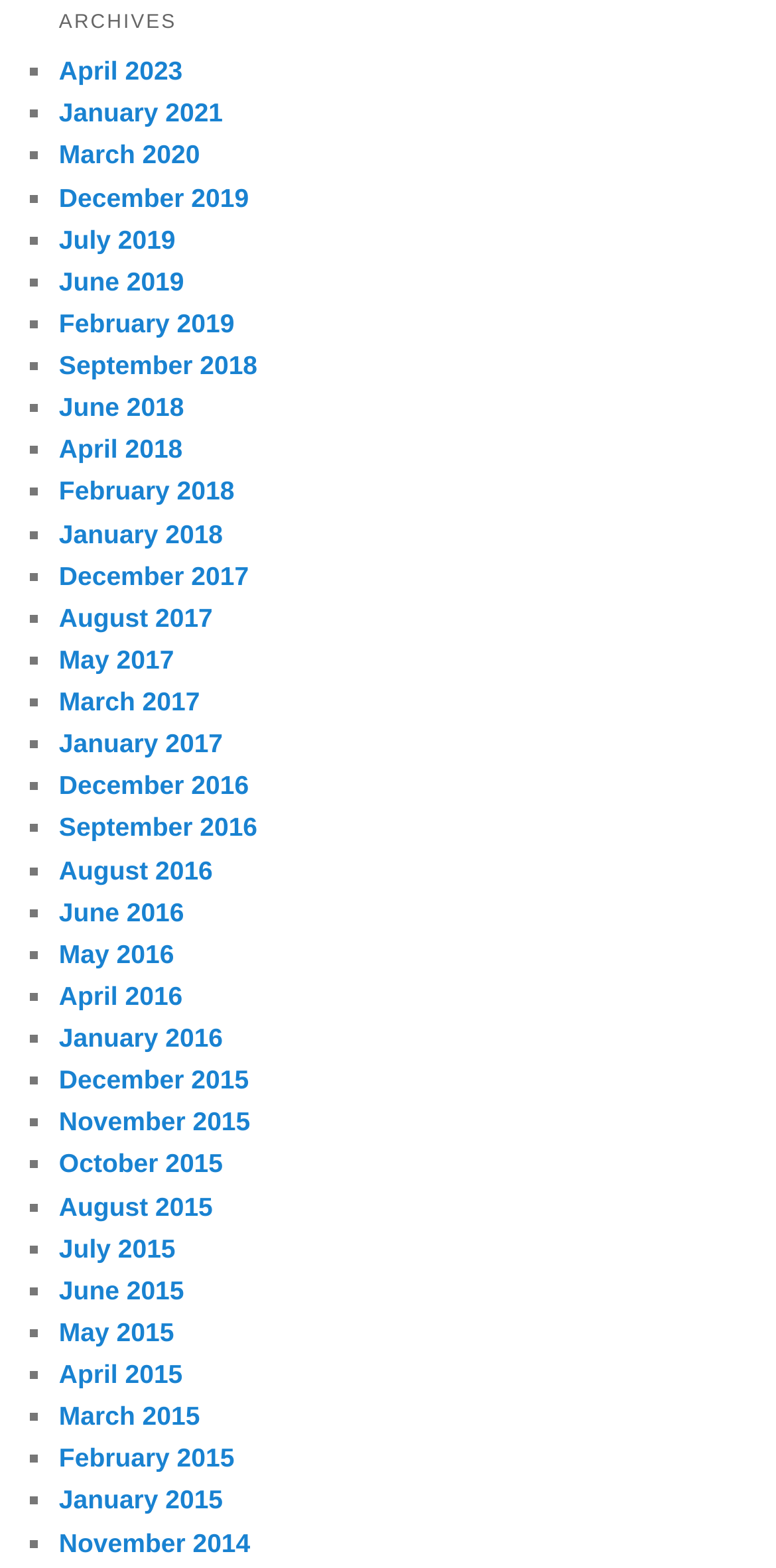Locate the bounding box coordinates of the element that needs to be clicked to carry out the instruction: "check out the ATTRACTING WOMEN article". The coordinates should be given as four float numbers ranging from 0 to 1, i.e., [left, top, right, bottom].

None